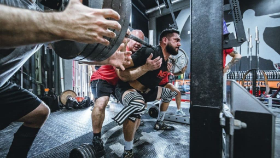Please give a succinct answer to the question in one word or phrase:
What are the combat athletes trying to achieve?

Optimize performance